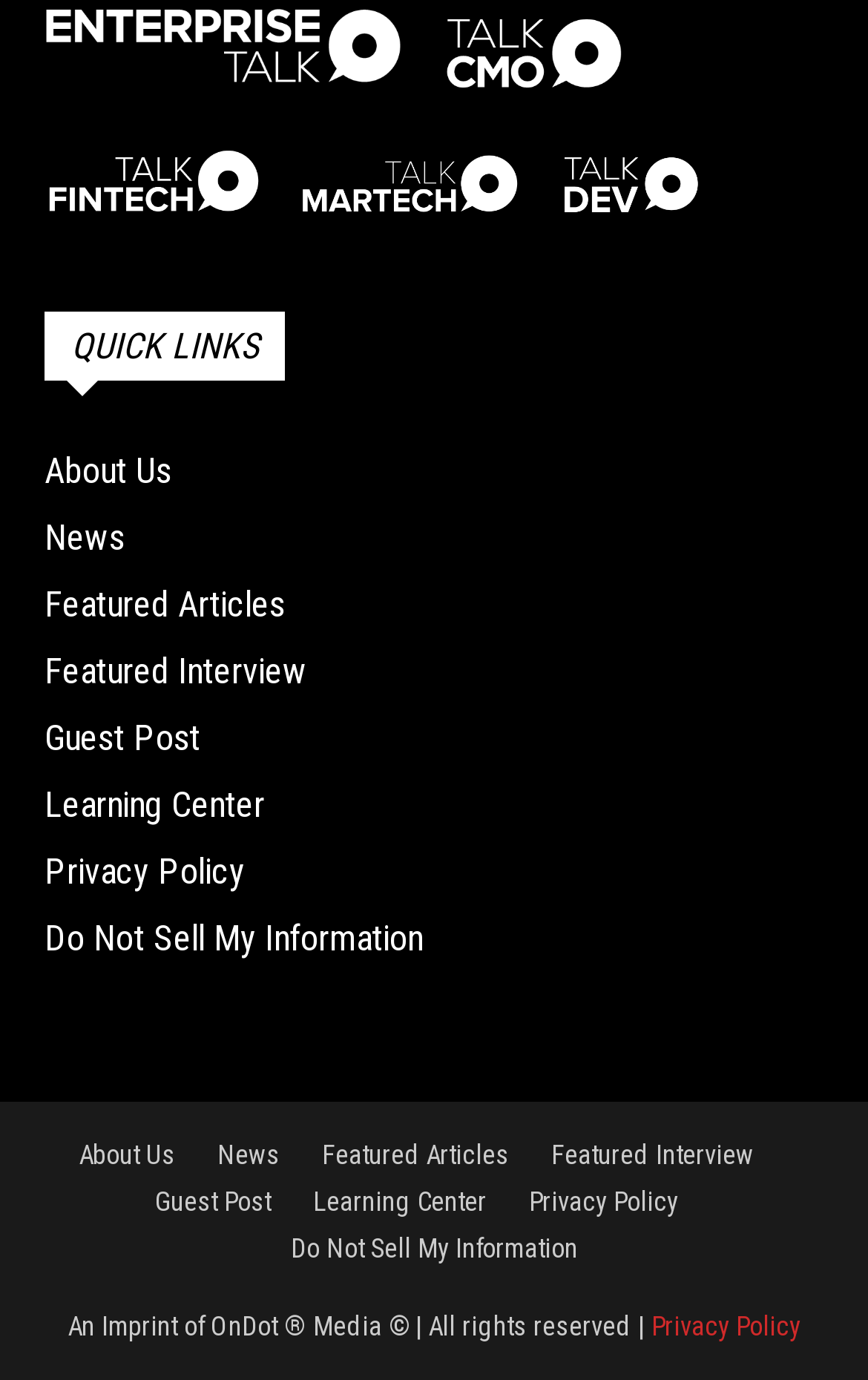Utilize the details in the image to thoroughly answer the following question: What is the last link in the QUICK LINKS section?

I looked at the links under the 'QUICK LINKS' heading and found that the last link is 'Privacy Policy'.